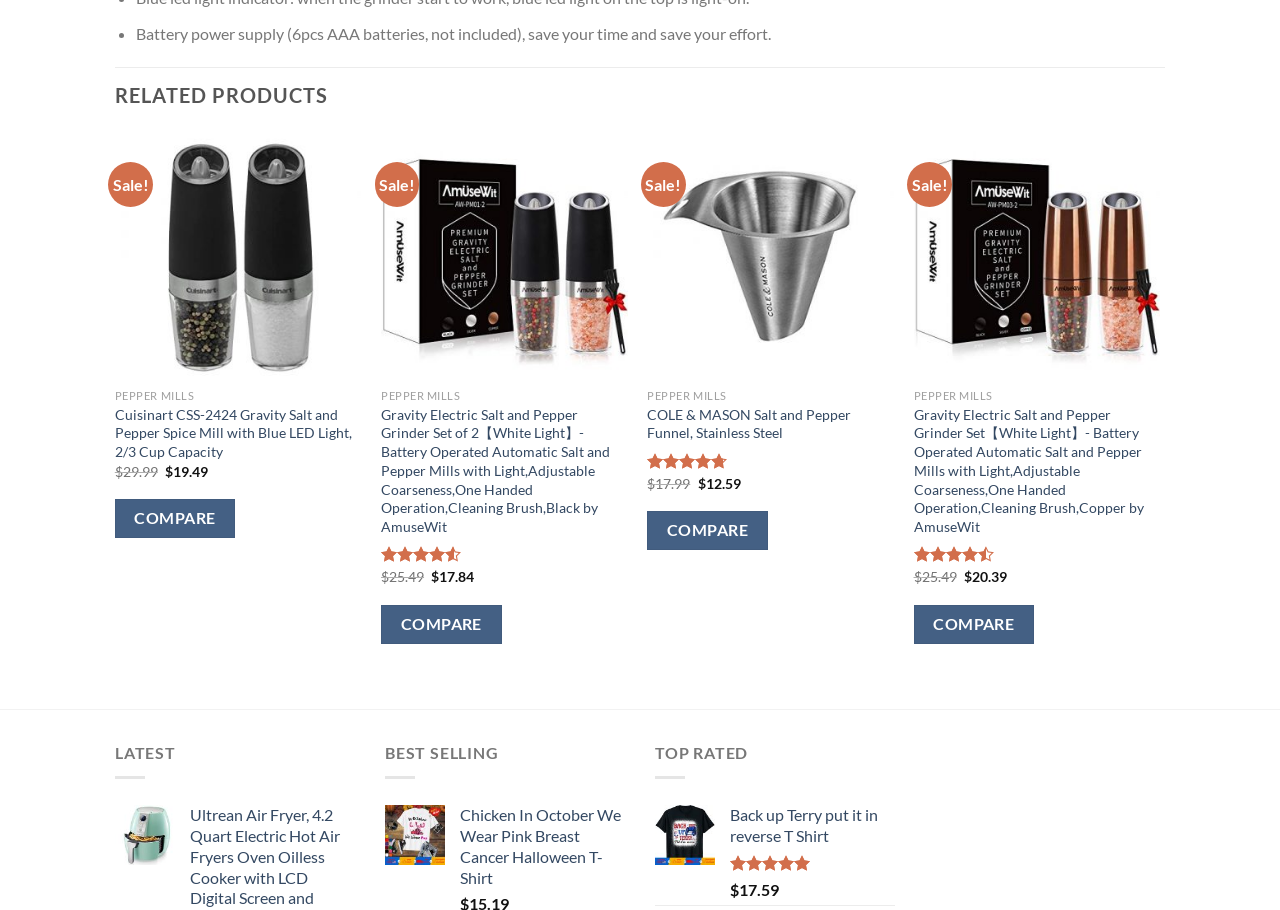Identify the coordinates of the bounding box for the element described below: "Compare". Return the coordinates as four float numbers between 0 and 1: [left, top, right, bottom].

[0.09, 0.549, 0.184, 0.592]